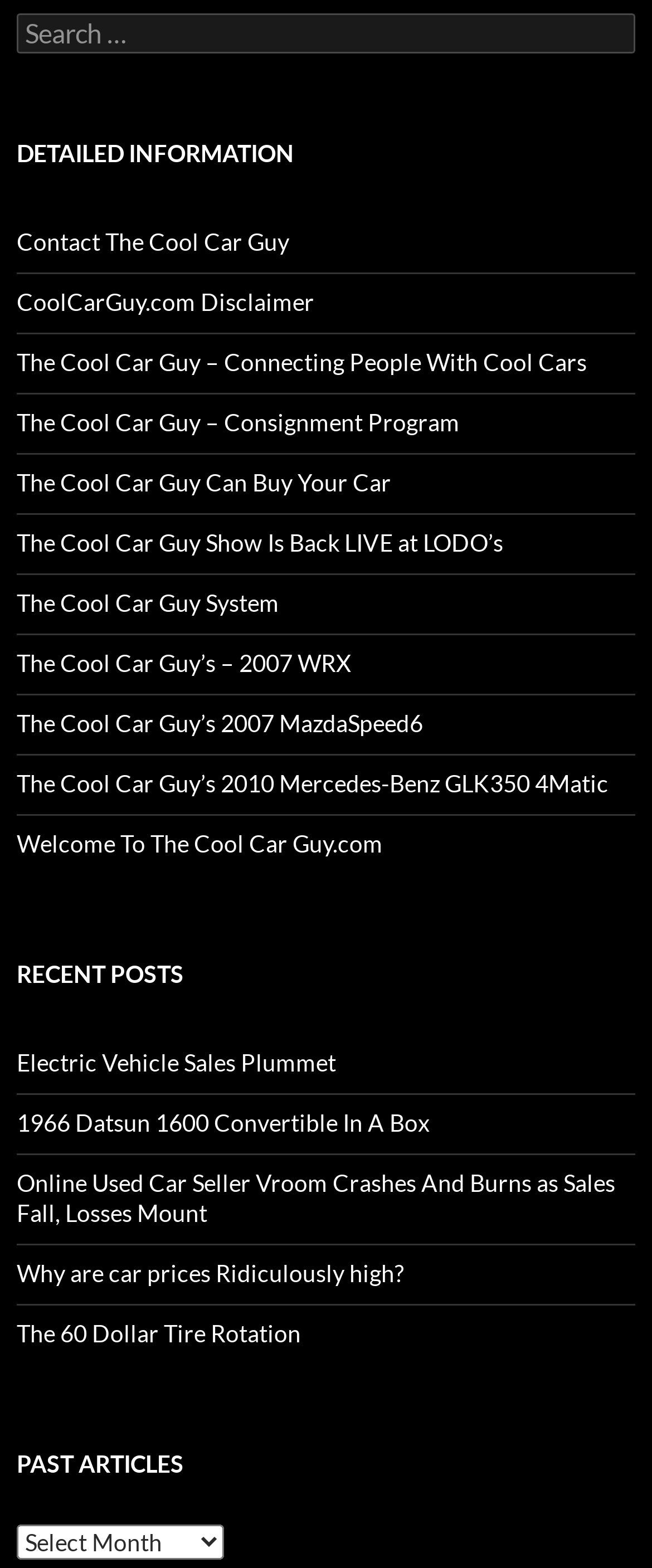Based on the image, provide a detailed response to the question:
What is the purpose of the search bar?

The search bar is located at the top of the webpage and has a placeholder text 'Search for:'. This suggests that users can enter keywords or phrases to search for car-related information, such as car models, car prices, or car-related news.